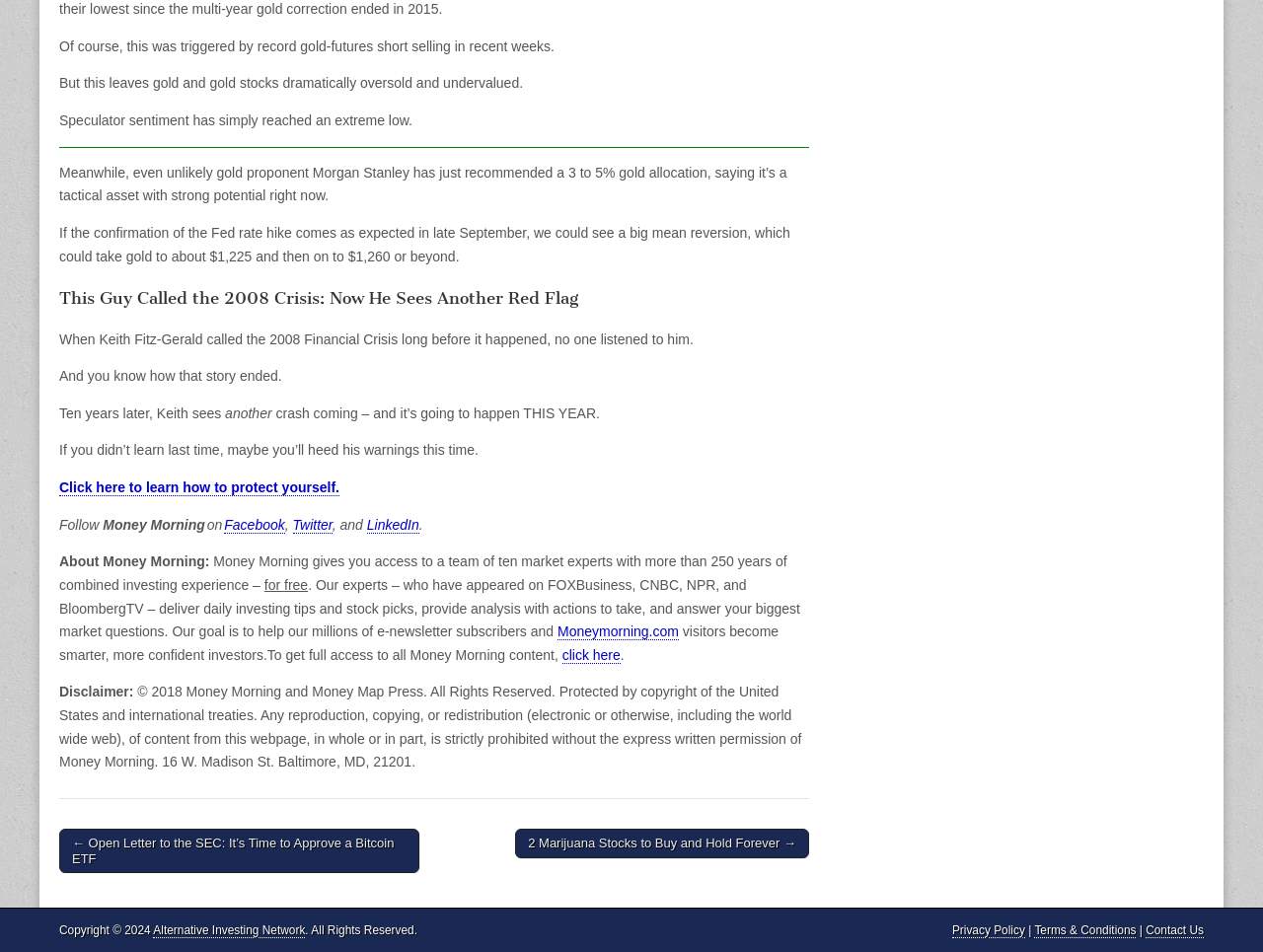What is the potential price of gold according to the text?
From the details in the image, provide a complete and detailed answer to the question.

The answer can be found in the text 'If the confirmation of the Fed rate hike comes as expected in late September, we could see a big mean reversion, which could take gold to about $1,225 and then on to $1,260 or beyond.' which indicates that the potential price of gold is $1,225 and then on to $1,260 or beyond.